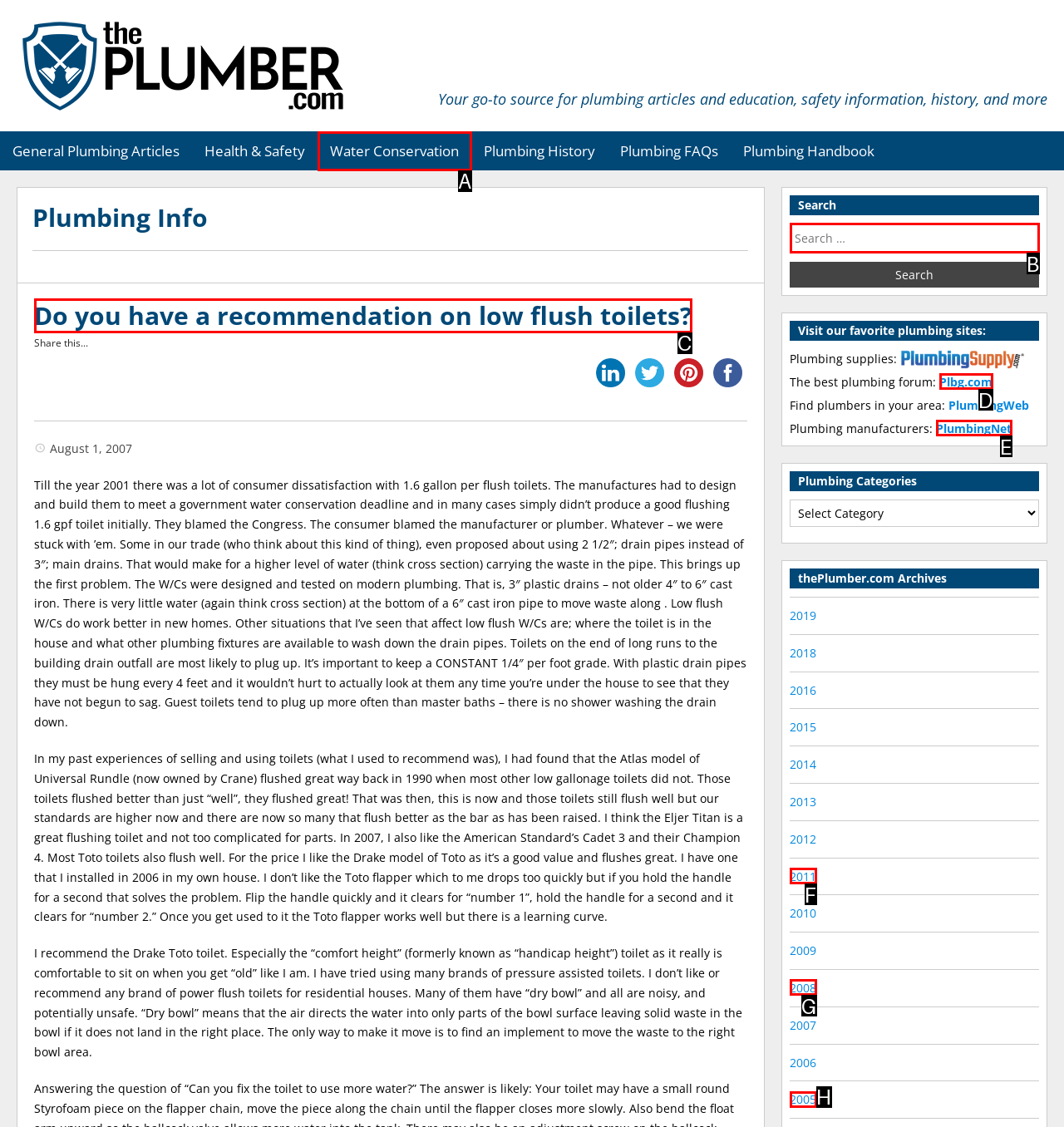Based on the element described as: Water Conservation
Find and respond with the letter of the correct UI element.

A